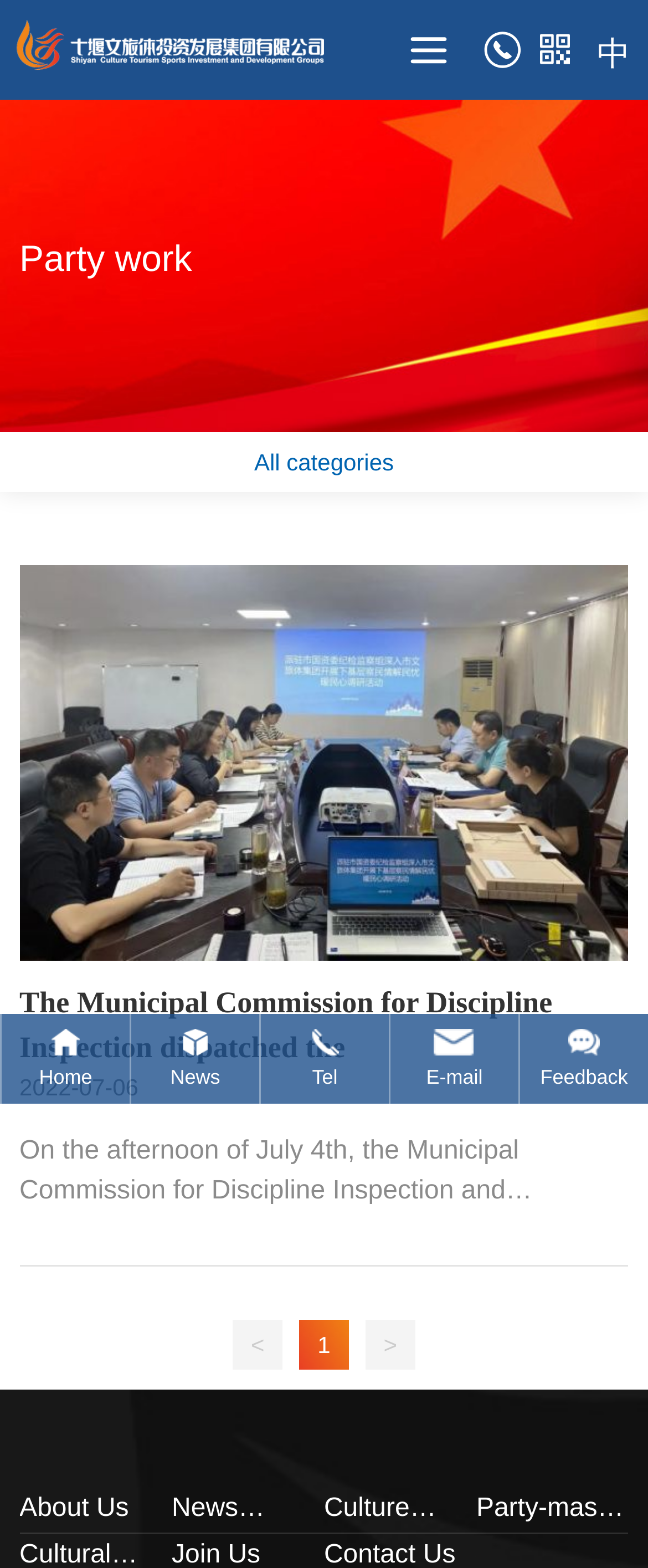Generate a thorough caption that explains the contents of the webpage.

This webpage is about Party Building, Culture, Tourism, Sports, and Wellness, as indicated by its title. At the top-left corner, there is a link to "SCTSID" accompanied by an image with the same name. Below this, there is a horizontal row of three links, each accompanied by an image, stretching from the left to the right side of the page.

On the left side of the page, there is a group of elements, including a link to "Party work" with an image, a heading with the same text, and another link to "Party work". Below this, there is a button labeled "All categories". 

The main content of the page appears to be a list of news articles, with each article consisting of a link to the article title, an image, and a date "2022-07-06" in a smaller font. The list of articles takes up most of the page's content area.

At the bottom of the page, there are navigation links to "About Us", "News Center", "Culture Industry", "Party-mass Work", and other sections. Each of these links is accompanied by a small image. On the right side of the page, there are five links to "contact" information, including "Home", "News", "Tel", "E-mail", and "Feedback", each accompanied by a small image.

Overall, the webpage has a simple and organized layout, with clear headings and concise text, making it easy to navigate and find information.